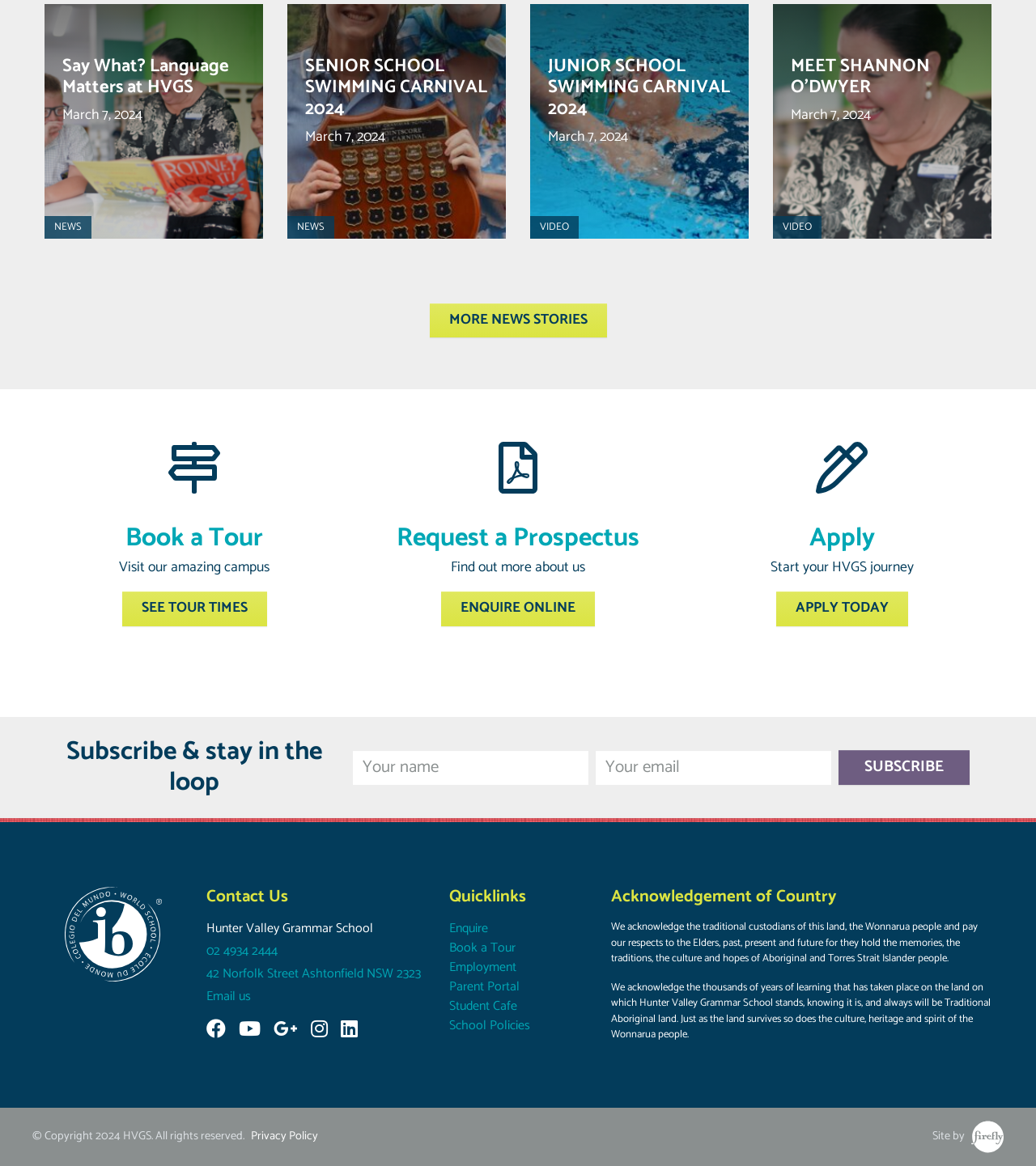Bounding box coordinates are to be given in the format (top-left x, top-left y, bottom-right x, bottom-right y). All values must be floating point numbers between 0 and 1. Provide the bounding box coordinate for the UI element described as: Apply

[0.668, 0.378, 0.957, 0.478]